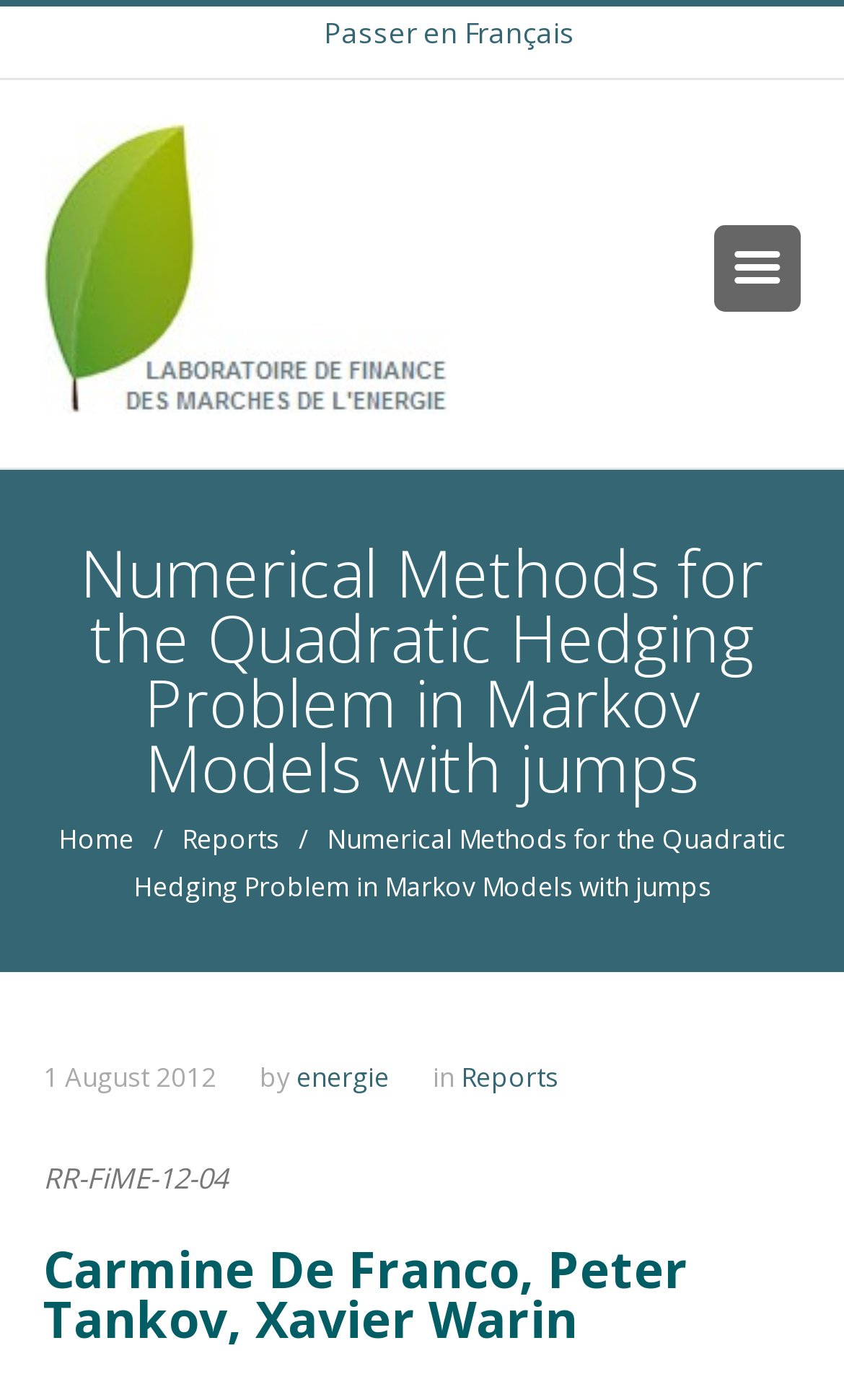Can you identify and provide the main heading of the webpage?

Numerical Methods for the Quadratic Hedging Problem in Markov Models with jumps